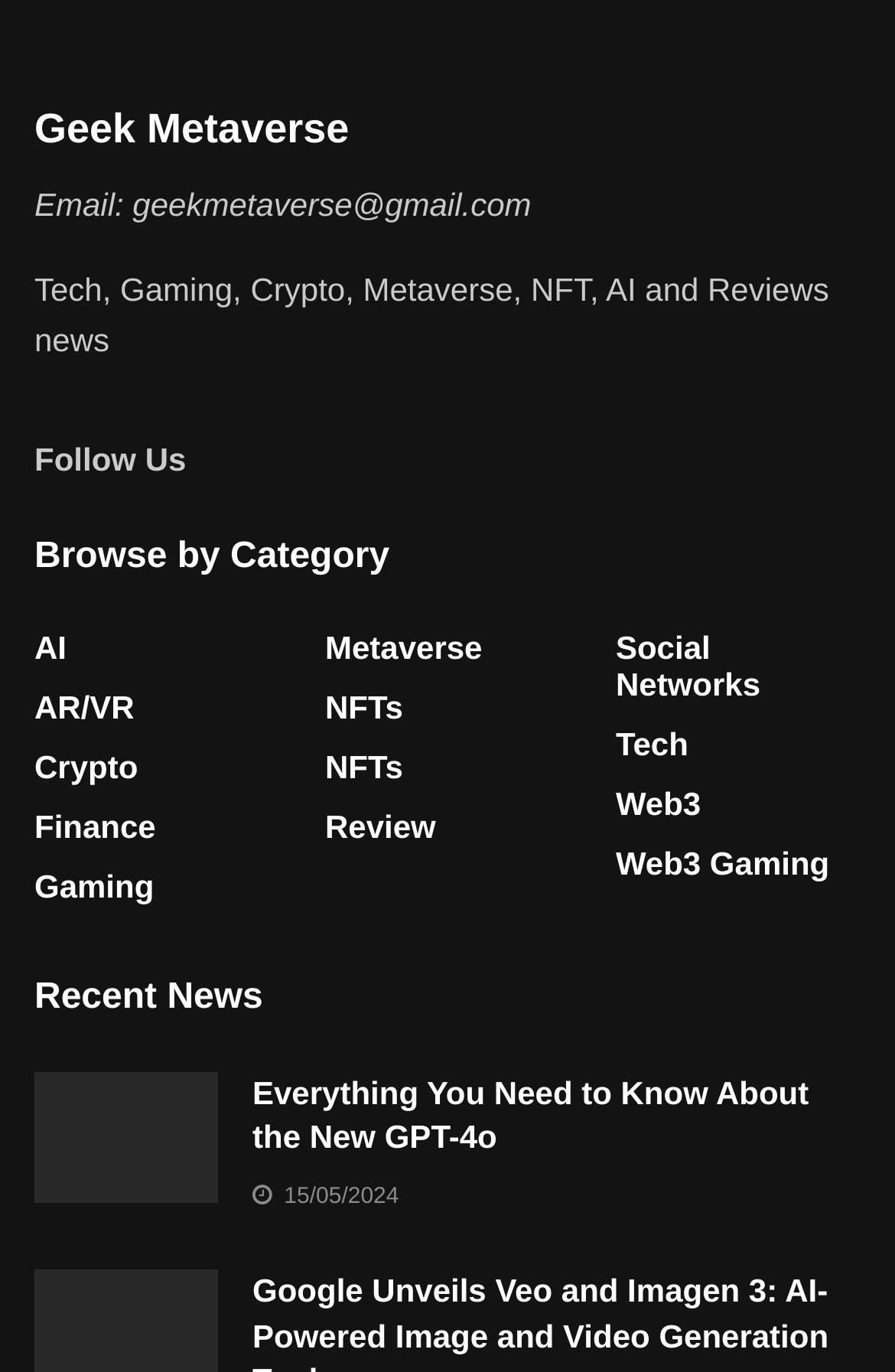Please determine the bounding box coordinates of the element's region to click for the following instruction: "Click on the 'AI' category".

[0.038, 0.459, 0.074, 0.485]